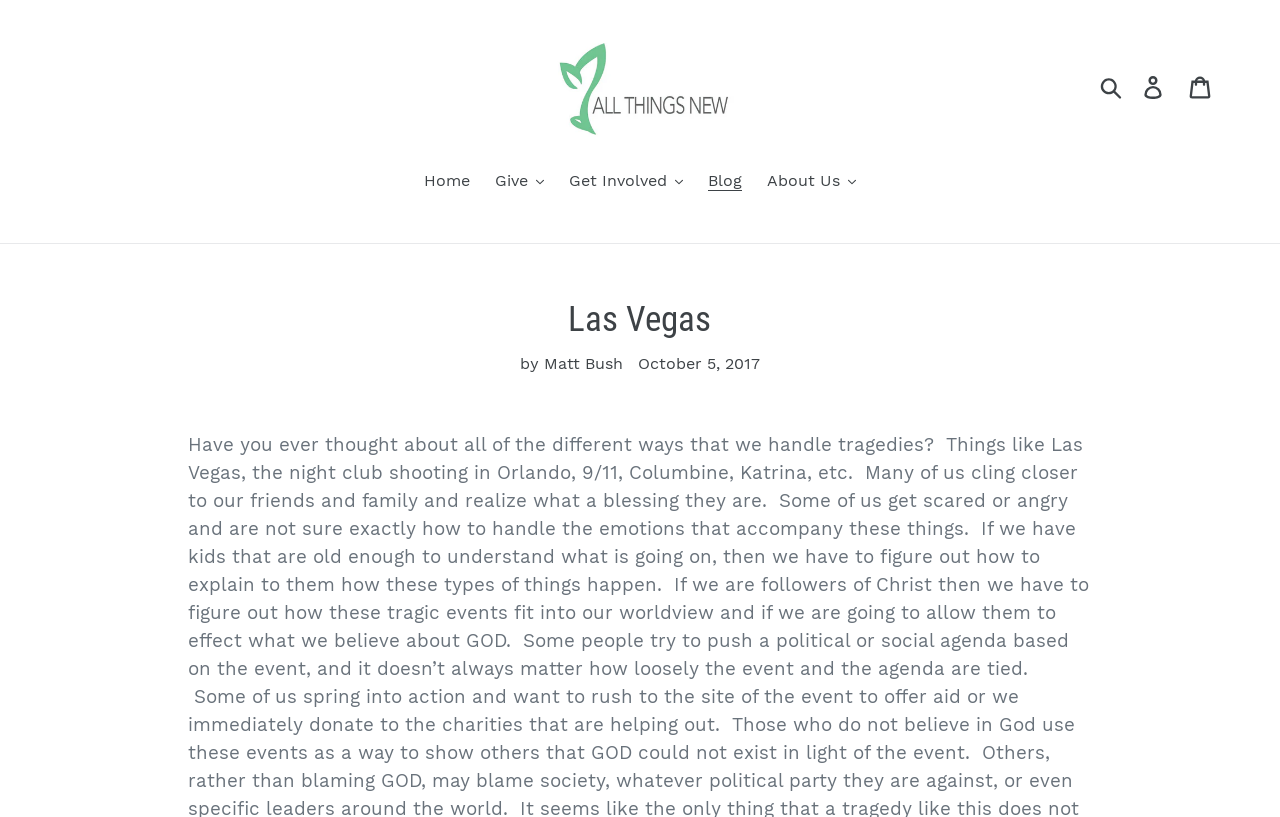Please identify the bounding box coordinates of the clickable area that will fulfill the following instruction: "go to home page". The coordinates should be in the format of four float numbers between 0 and 1, i.e., [left, top, right, bottom].

[0.323, 0.207, 0.375, 0.24]